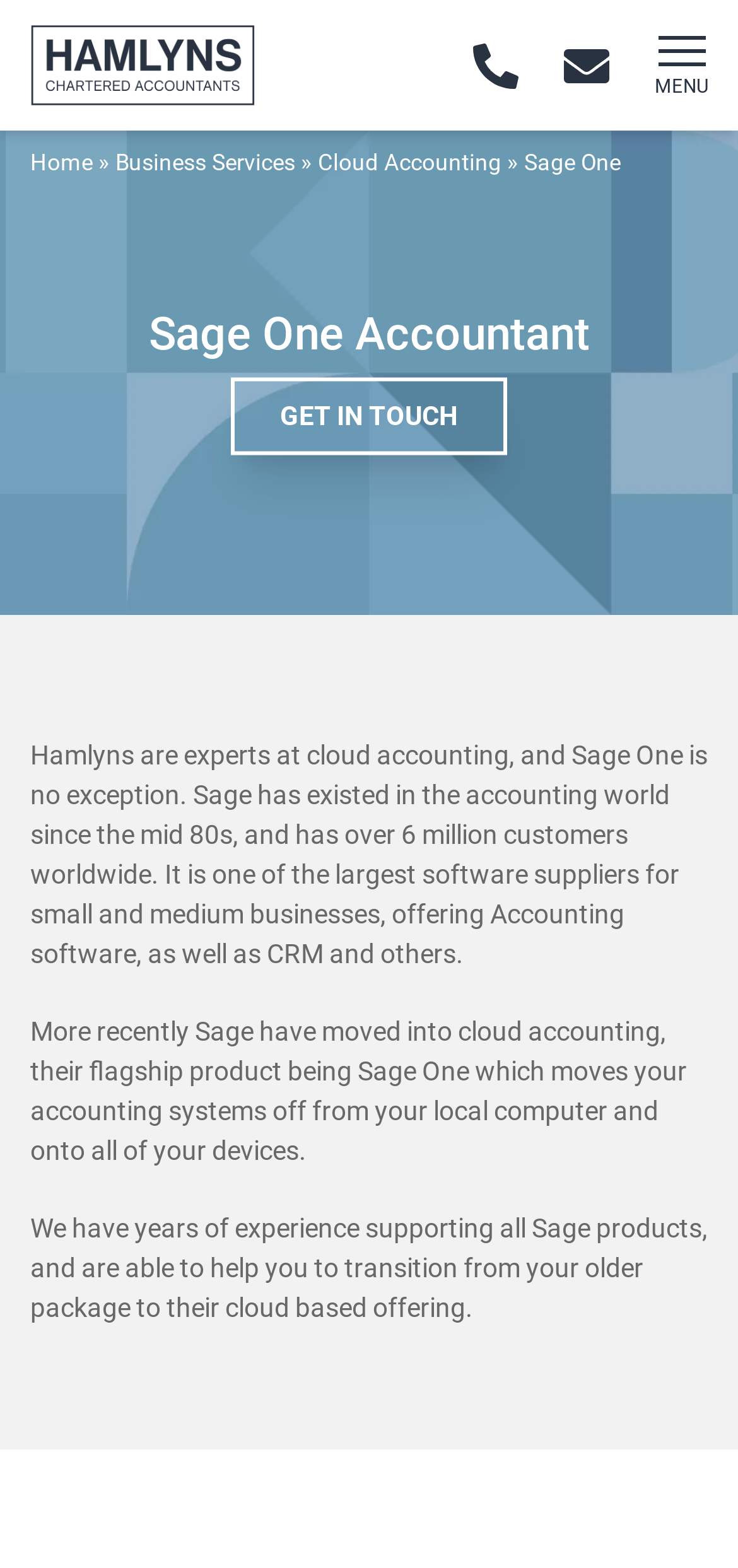What is the phone number to call?
Based on the image, please offer an in-depth response to the question.

I found a link element with the text 'Call 01483 755399' which indicates that the phone number to call is 01483 755399.